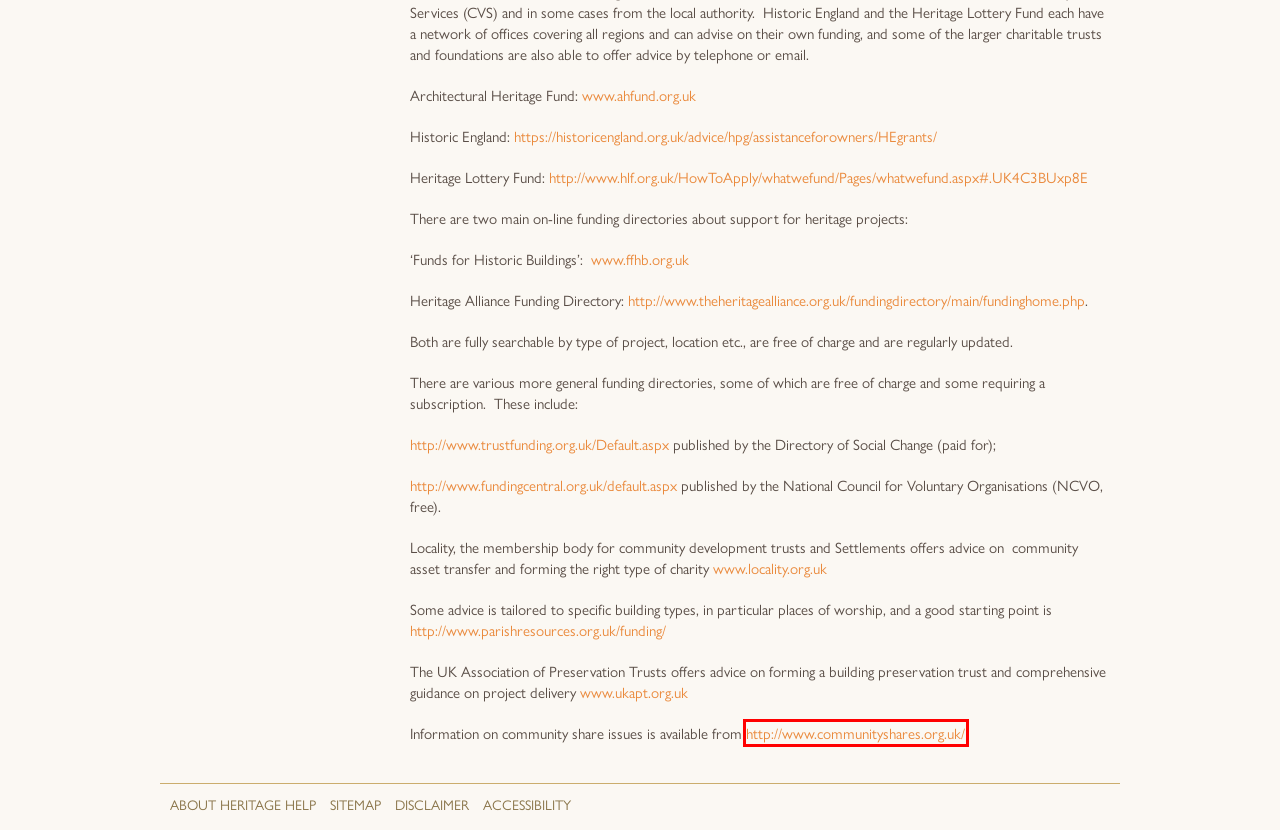Look at the screenshot of the webpage and find the element within the red bounding box. Choose the webpage description that best fits the new webpage that will appear after clicking the element. Here are the candidates:
A. Community Shares | Co-operatives UK
B. Home | The Architectural Heritage Fund
C. Caring & conserving - Heritage Help
D. The role of JCNAS (Joint Committee of the National Amenity Societies) - Heritage Help
E. Sitemap - Heritage Help
F. Accessibility - Heritage Help
G. MID - a reliable web design agency, established 1996
H. Funding central has closed | NCVO

A